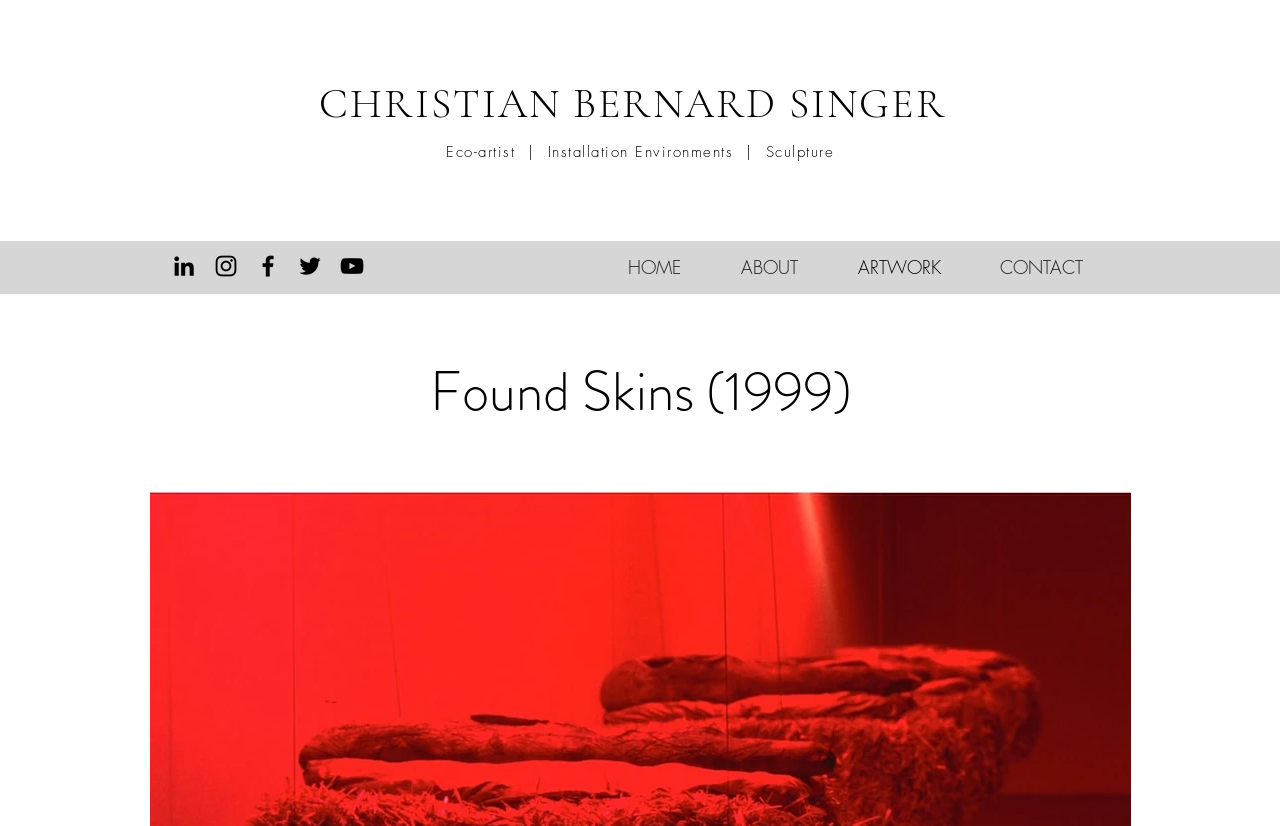Respond with a single word or phrase:
How many navigation links are there?

4